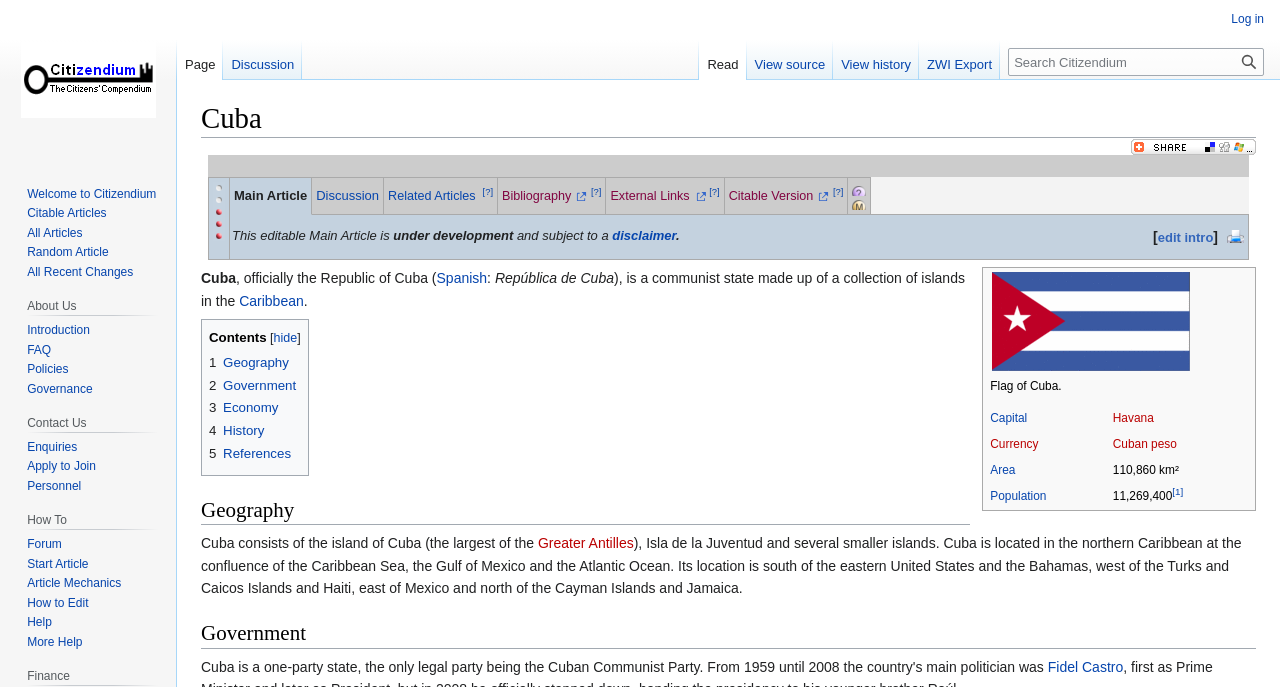What is the currency of Cuba?
Please provide a comprehensive answer based on the visual information in the image.

I found the answer by looking at the table with country information, where it says 'Currency' in one cell and 'Cuban peso' in the adjacent cell.